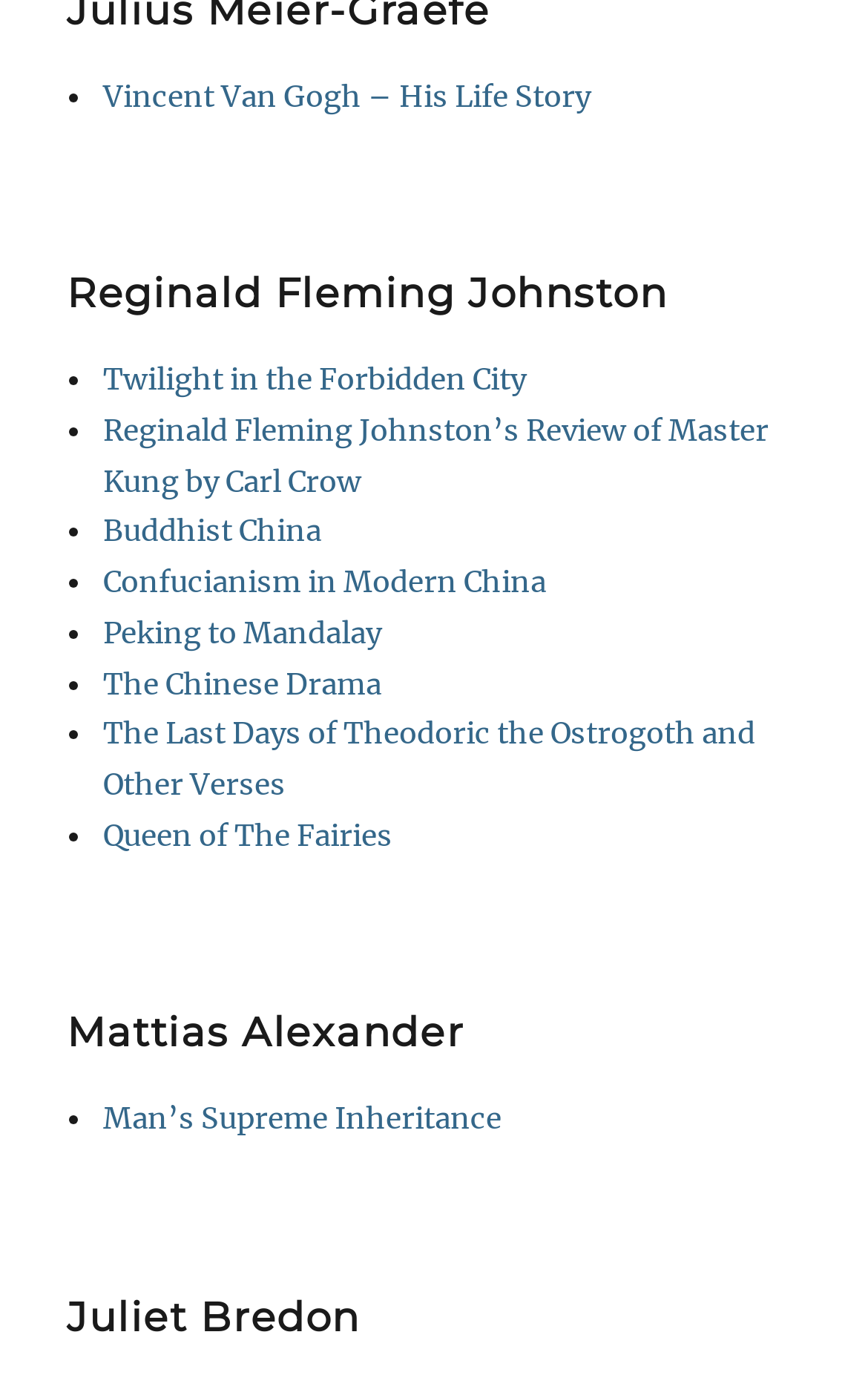Locate the bounding box coordinates of the region to be clicked to comply with the following instruction: "Share event on Facebook". The coordinates must be four float numbers between 0 and 1, in the form [left, top, right, bottom].

None